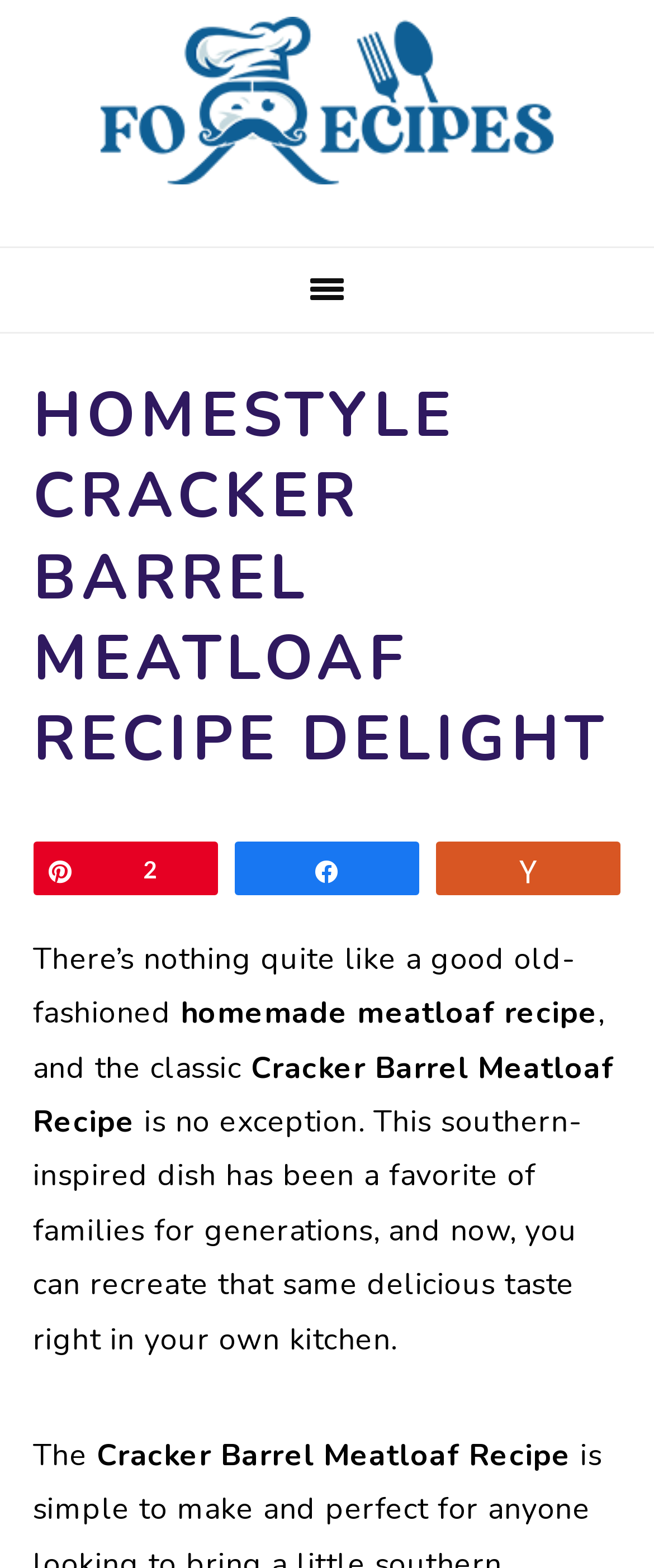What is the theme of the recipe?
Based on the image, give a one-word or short phrase answer.

Southern-inspired